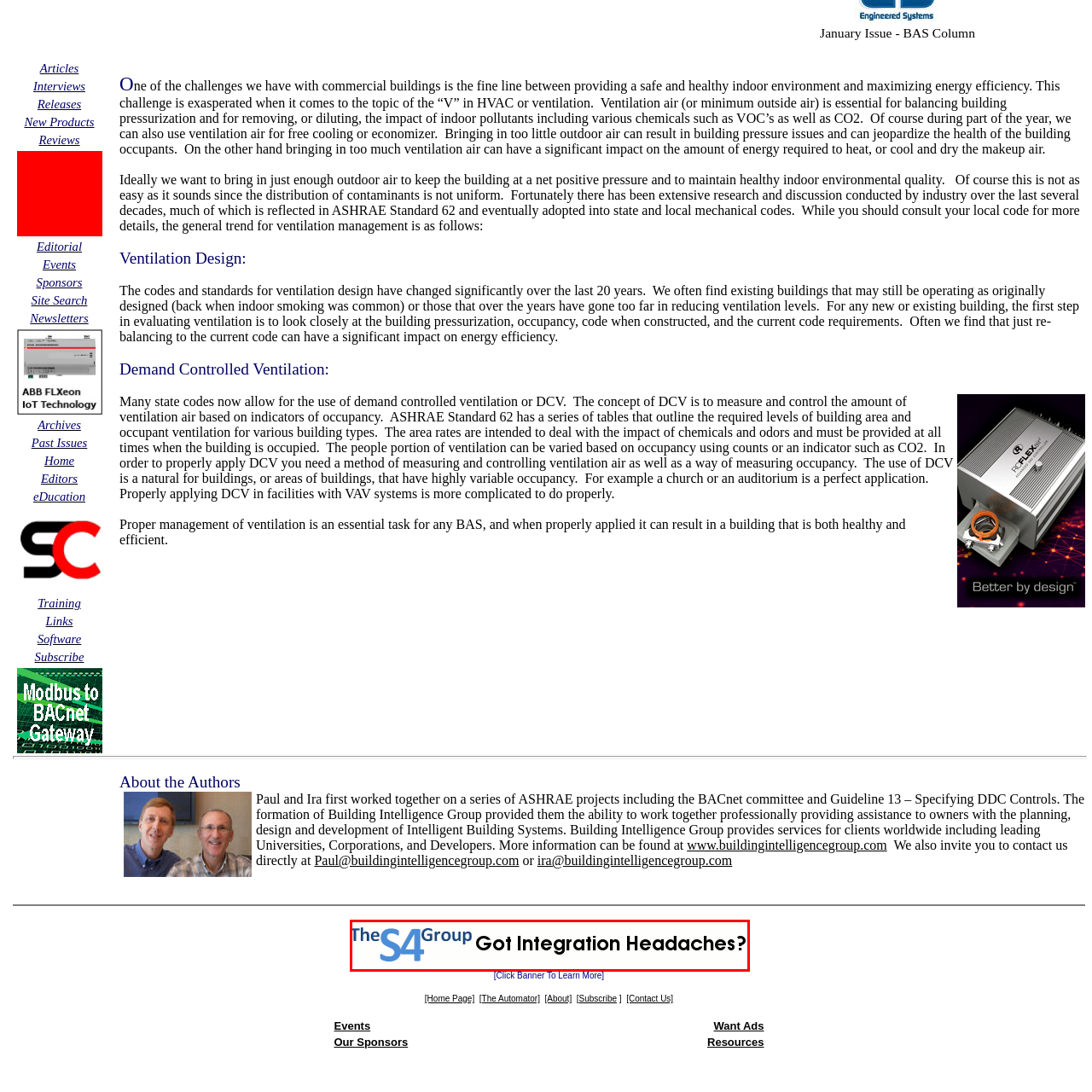What is the focus of the integration solutions?
Look closely at the part of the image outlined in red and give a one-word or short phrase answer.

Building management or technology